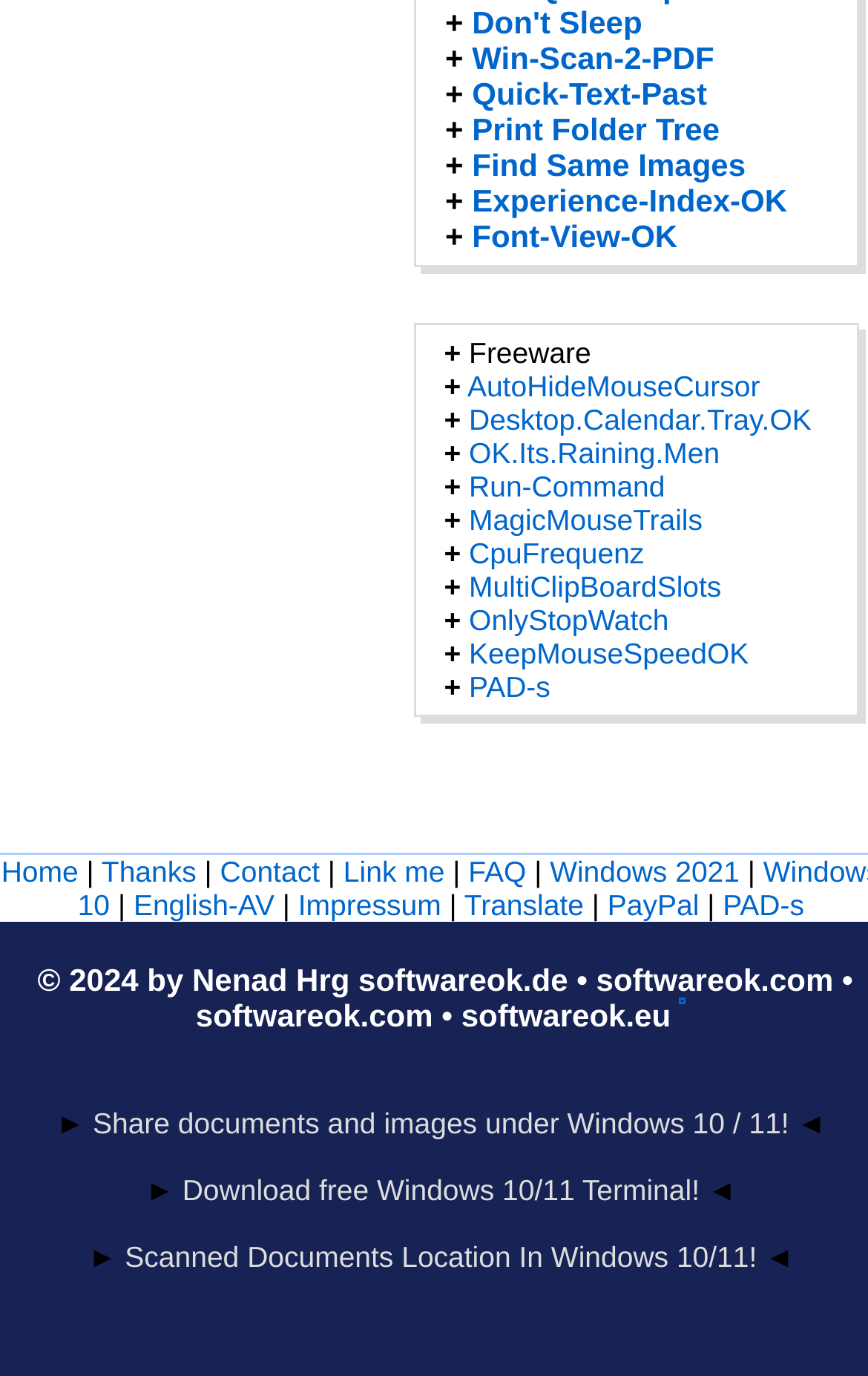Provide the bounding box coordinates of the area you need to click to execute the following instruction: "Click on the 'Freeware' link".

[0.54, 0.244, 0.681, 0.268]